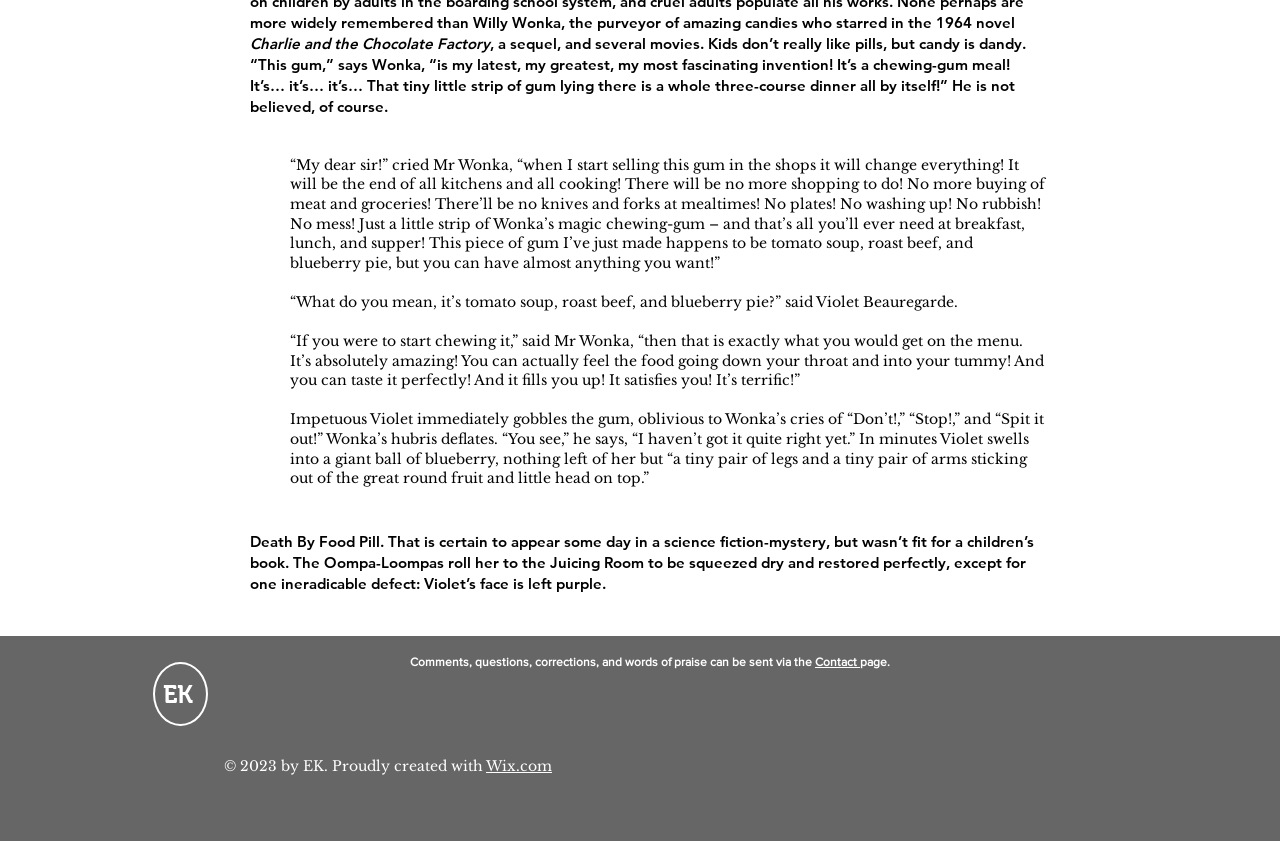From the element description: "Contact", extract the bounding box coordinates of the UI element. The coordinates should be expressed as four float numbers between 0 and 1, in the order [left, top, right, bottom].

[0.637, 0.779, 0.672, 0.795]